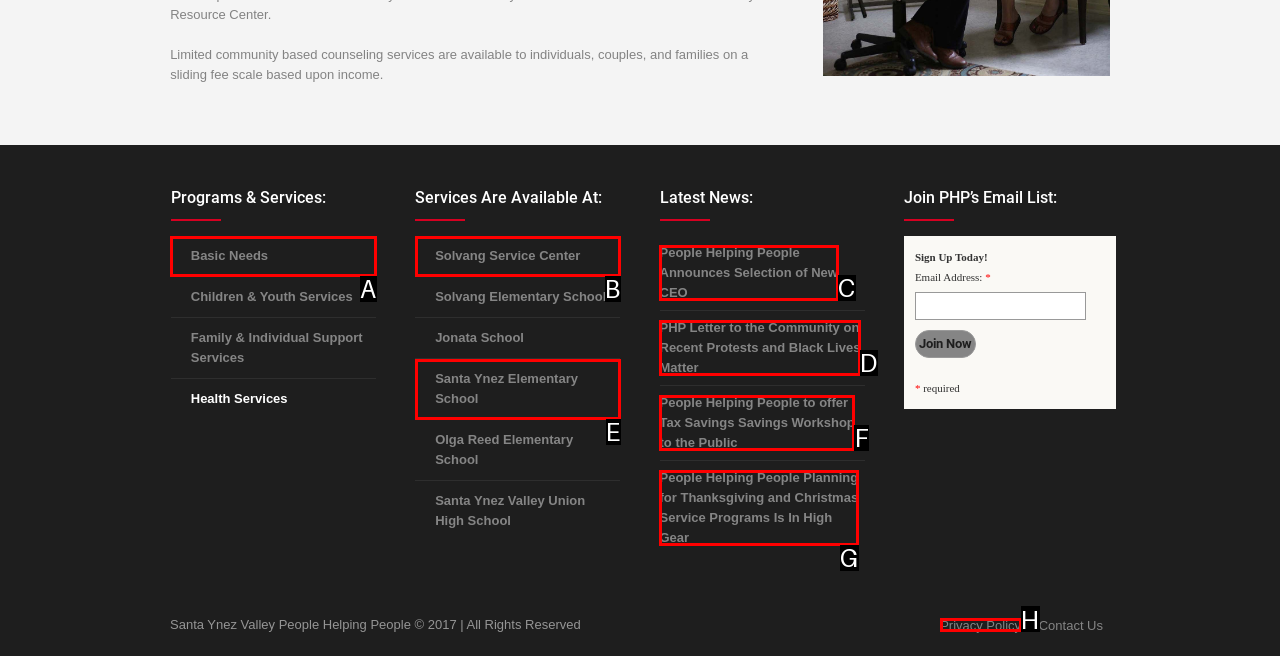Select the HTML element that needs to be clicked to carry out the task: Read about People Helping People Announces Selection of New CEO
Provide the letter of the correct option.

C